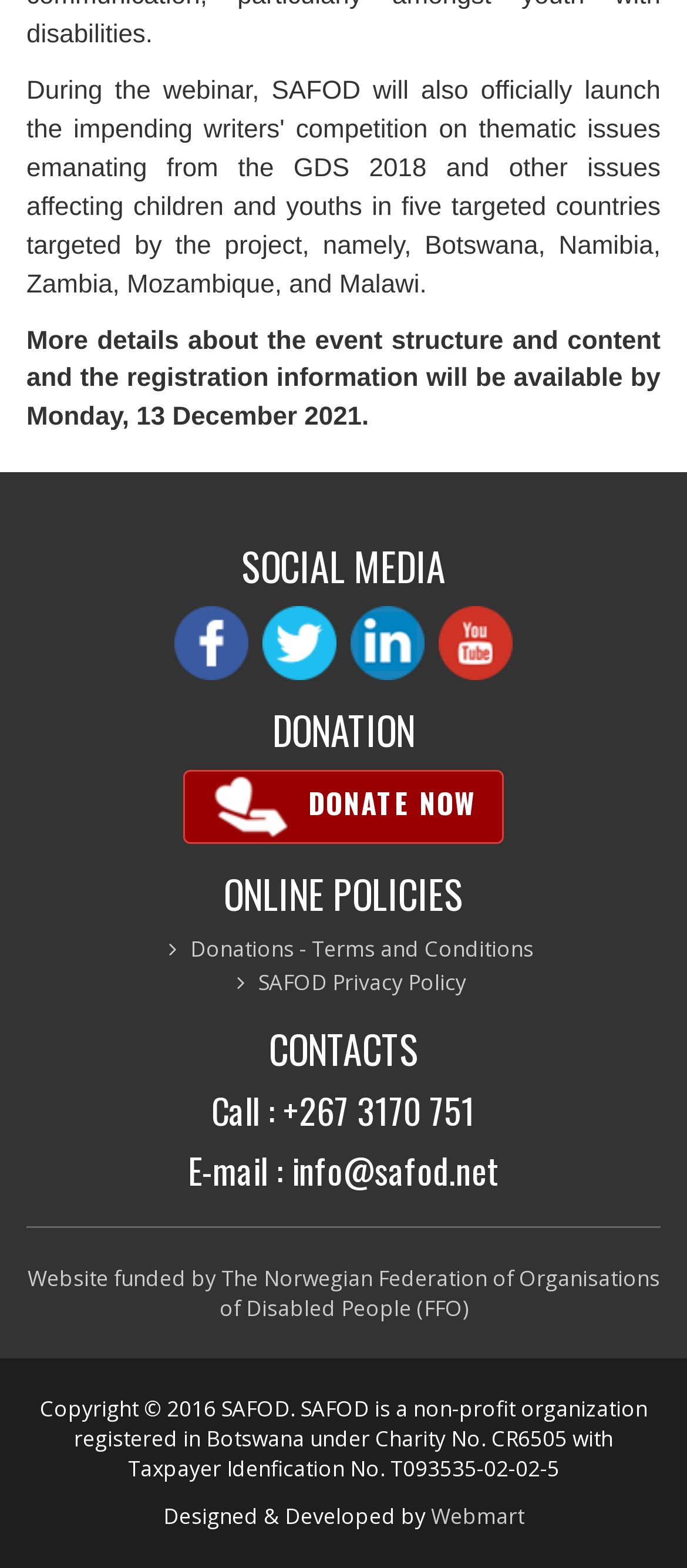What social media platform has a bird logo?
Provide an in-depth and detailed explanation in response to the question.

I found the social media platform by looking at the 'SOCIAL MEDIA' section, where I saw a link to 'twitter' with an image of a bird, which is a common logo for Twitter.